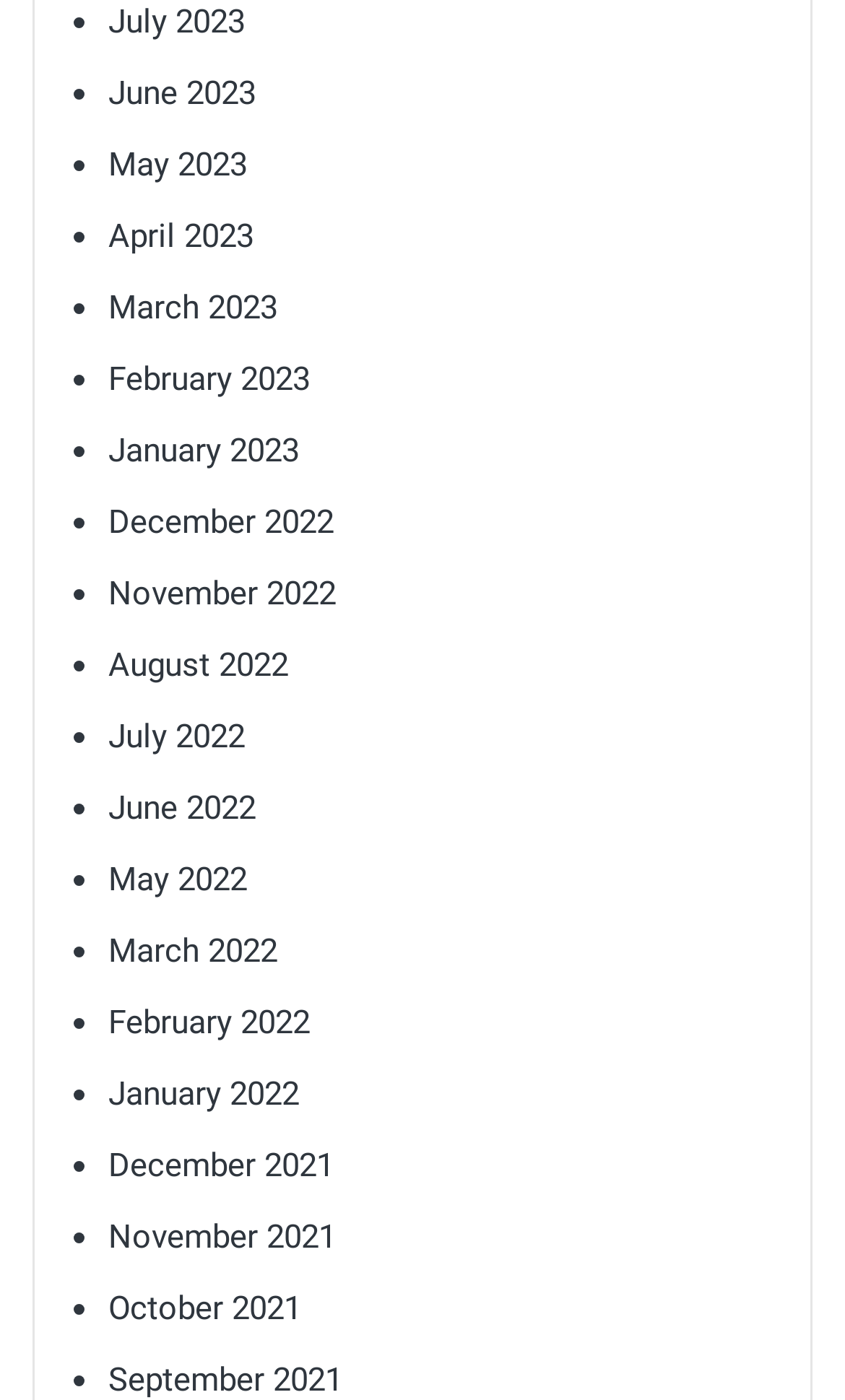Extract the bounding box for the UI element that matches this description: "June 2023".

[0.128, 0.053, 0.303, 0.081]